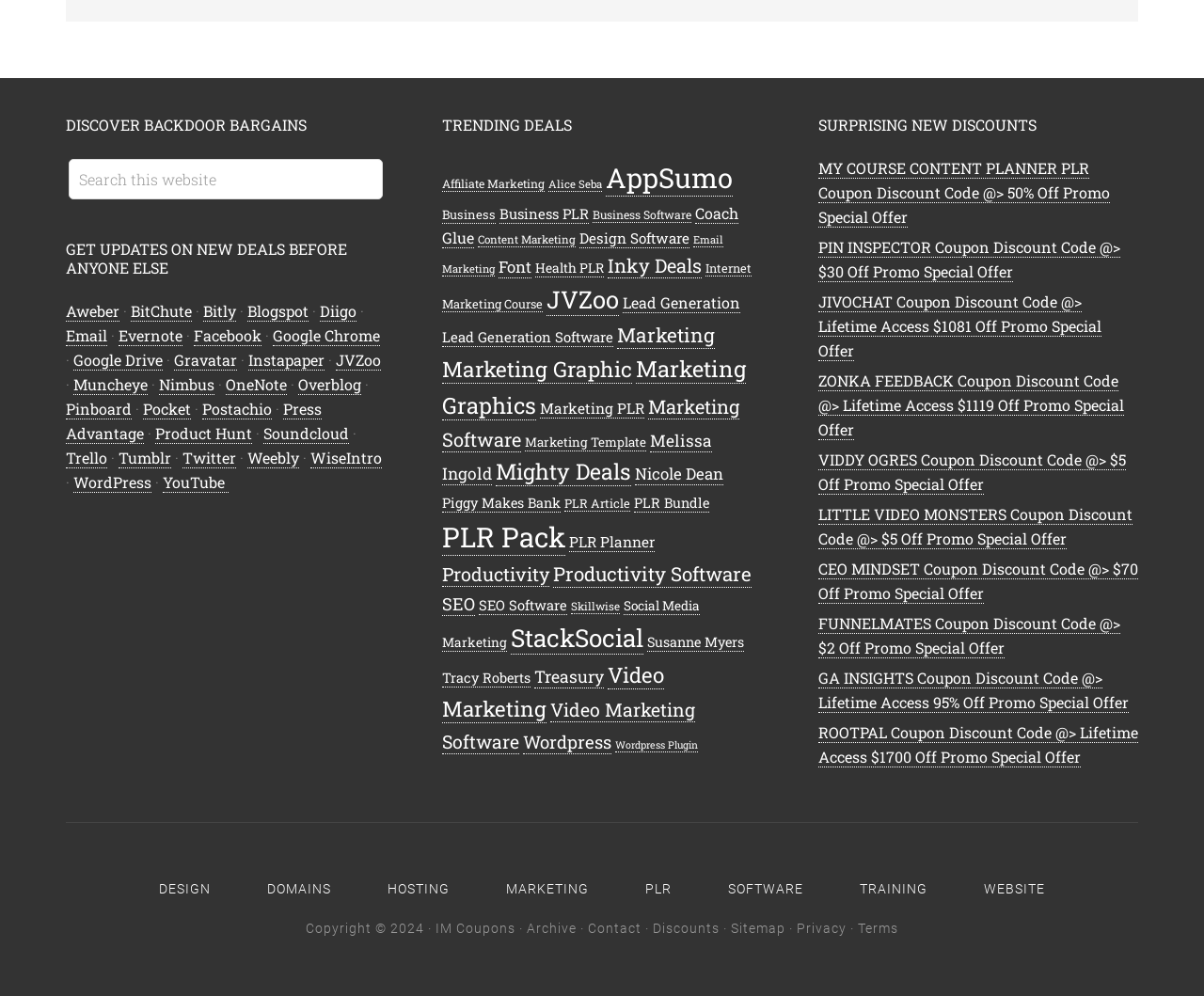Using the webpage screenshot, locate the HTML element that fits the following description and provide its bounding box: "Blogspot".

[0.205, 0.302, 0.256, 0.323]